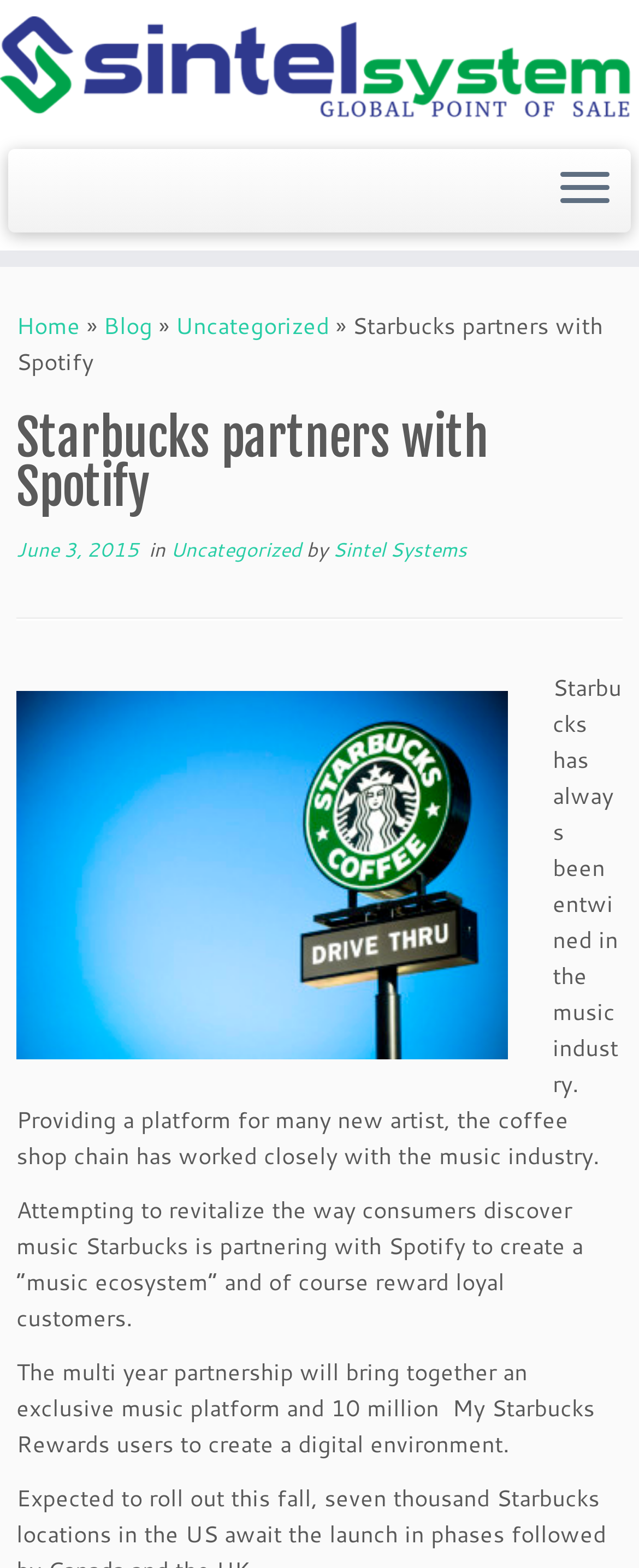Could you determine the bounding box coordinates of the clickable element to complete the instruction: "go to home page"? Provide the coordinates as four float numbers between 0 and 1, i.e., [left, top, right, bottom].

None